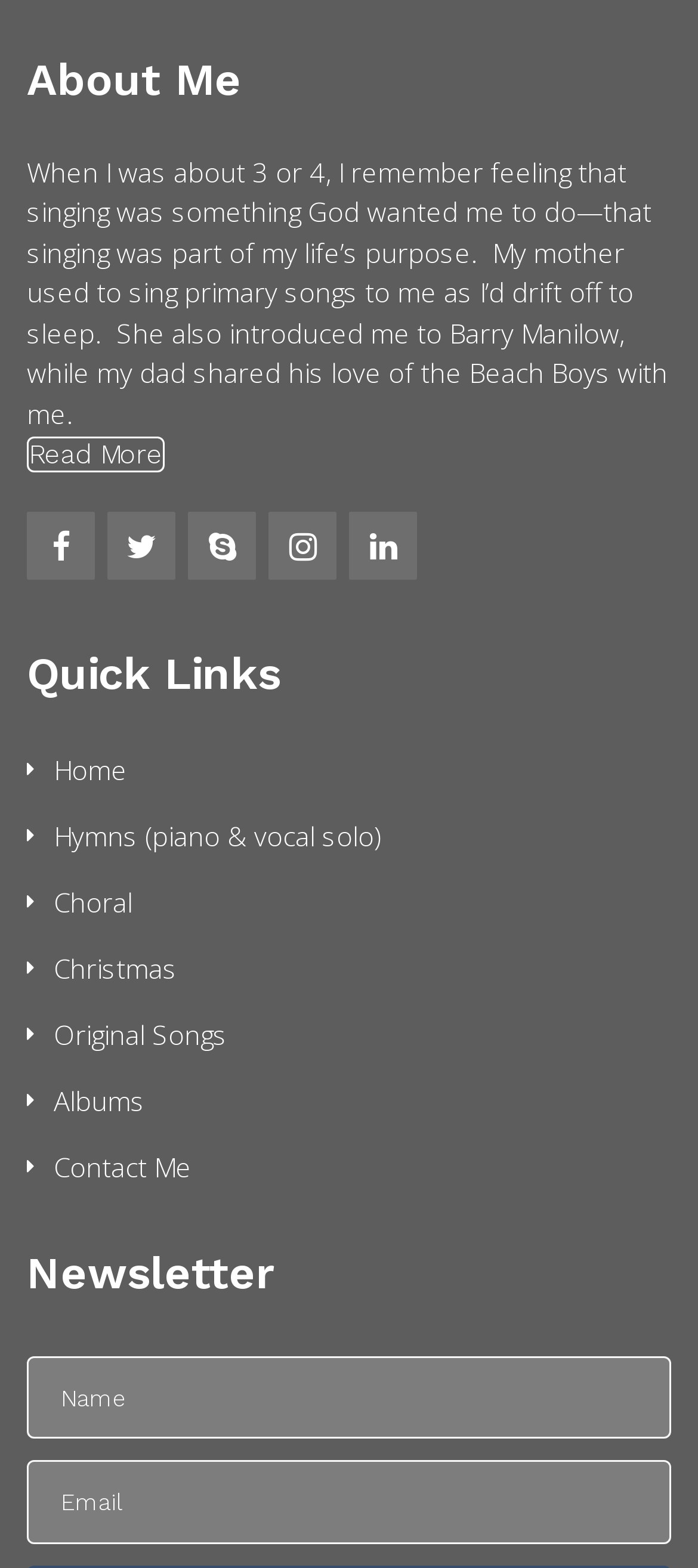Please find the bounding box coordinates of the element that needs to be clicked to perform the following instruction: "Click on the home link". The bounding box coordinates should be four float numbers between 0 and 1, represented as [left, top, right, bottom].

[0.038, 0.475, 0.182, 0.505]